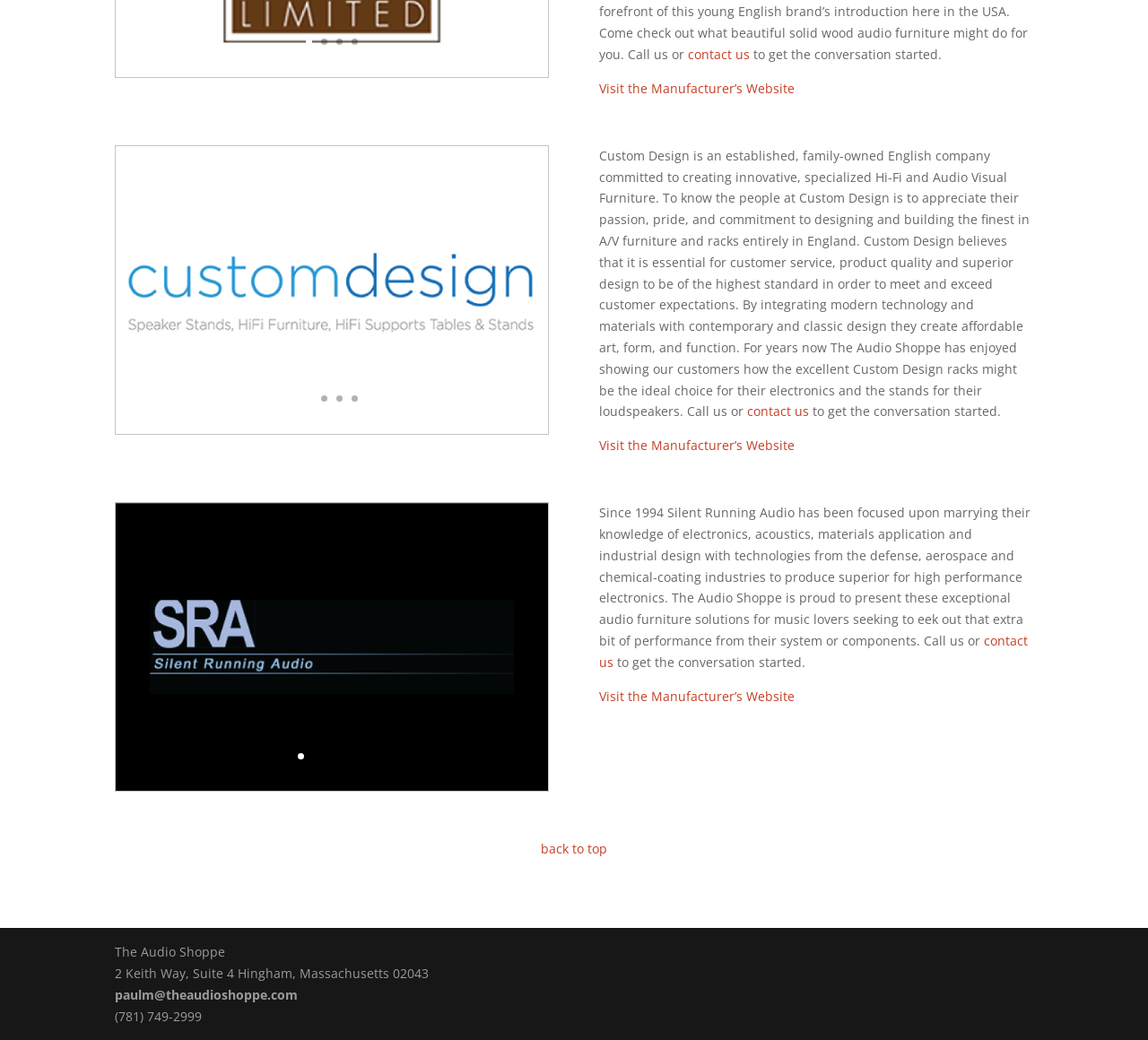Calculate the bounding box coordinates of the UI element given the description: "contact us".

[0.648, 0.387, 0.705, 0.404]